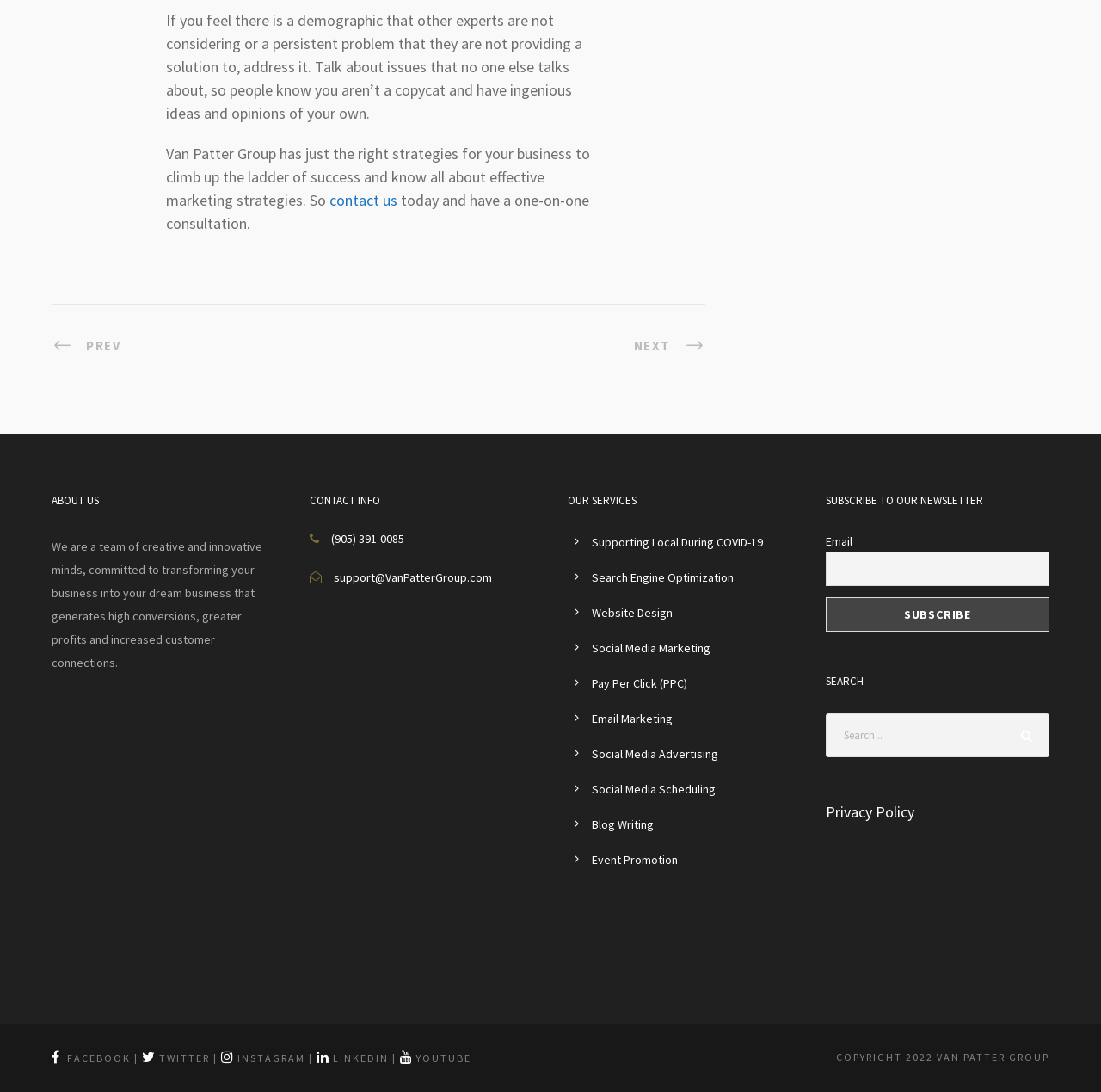Provide a short answer to the following question with just one word or phrase: What is the copyright year mentioned on the webpage?

2022